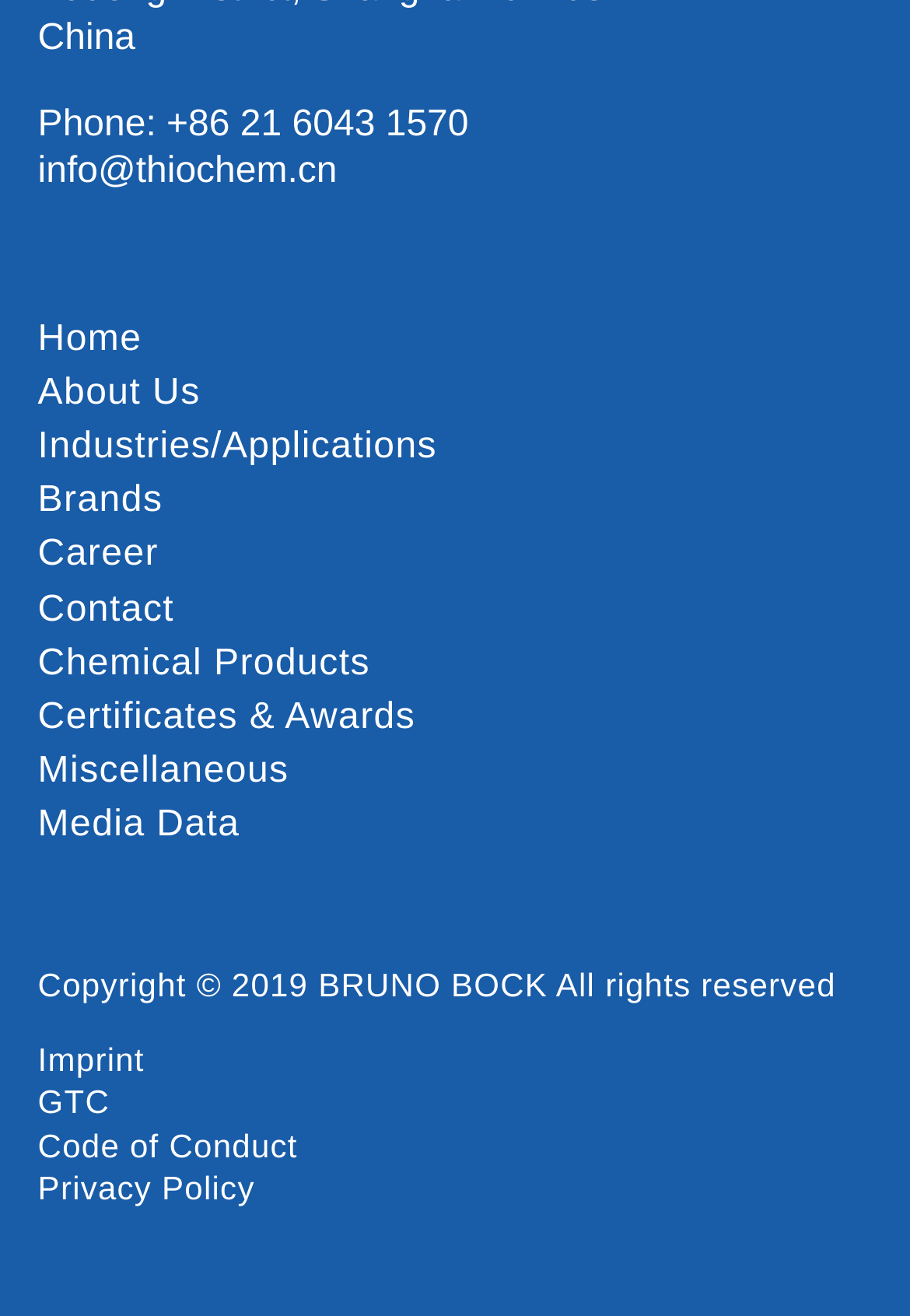Using the element description: "Menu", determine the bounding box coordinates for the specified UI element. The coordinates should be four float numbers between 0 and 1, [left, top, right, bottom].

None